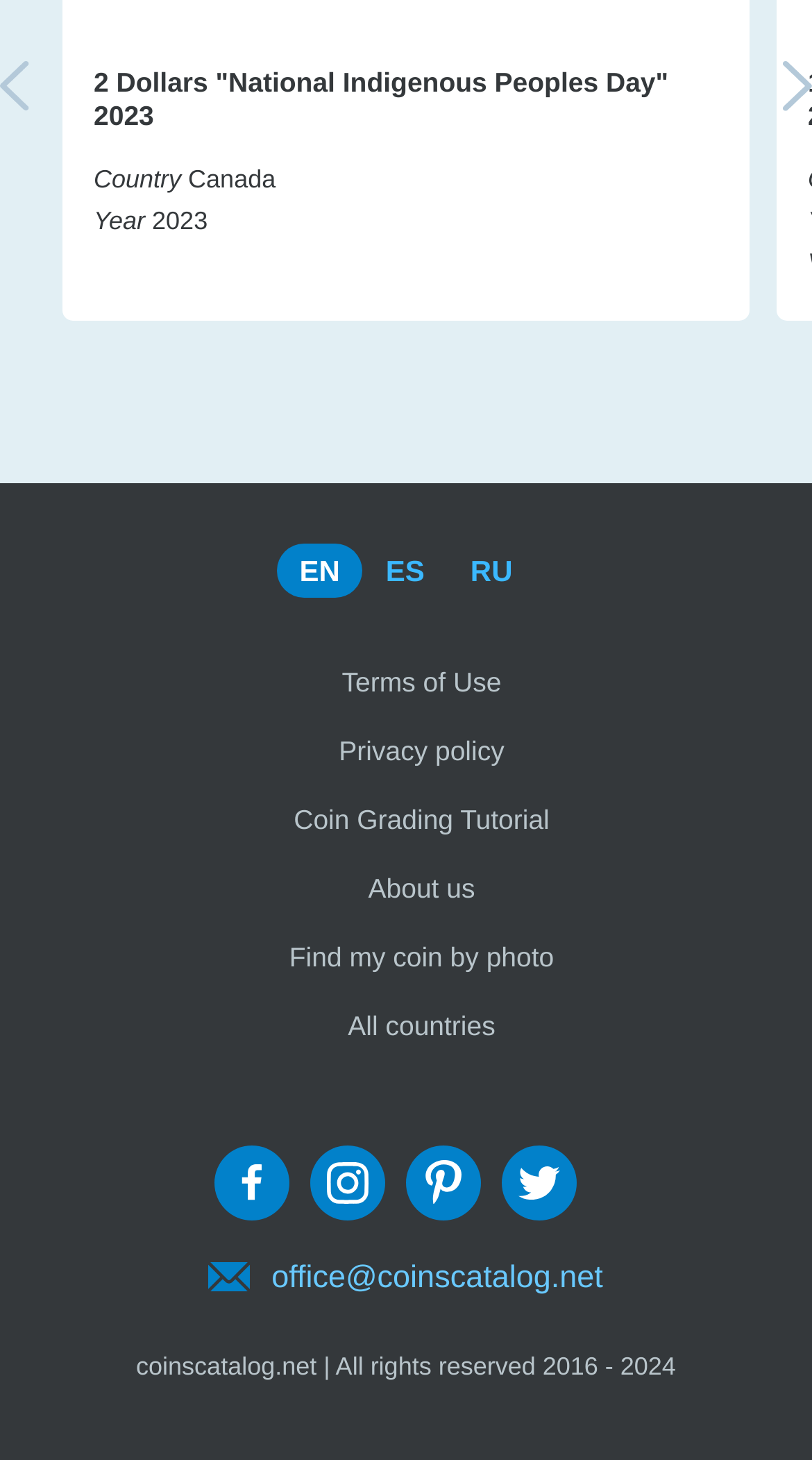What social media platforms is Coinscatalog.NET on?
Your answer should be a single word or phrase derived from the screenshot.

Facebook, Instagram, Pinterest, Twitter